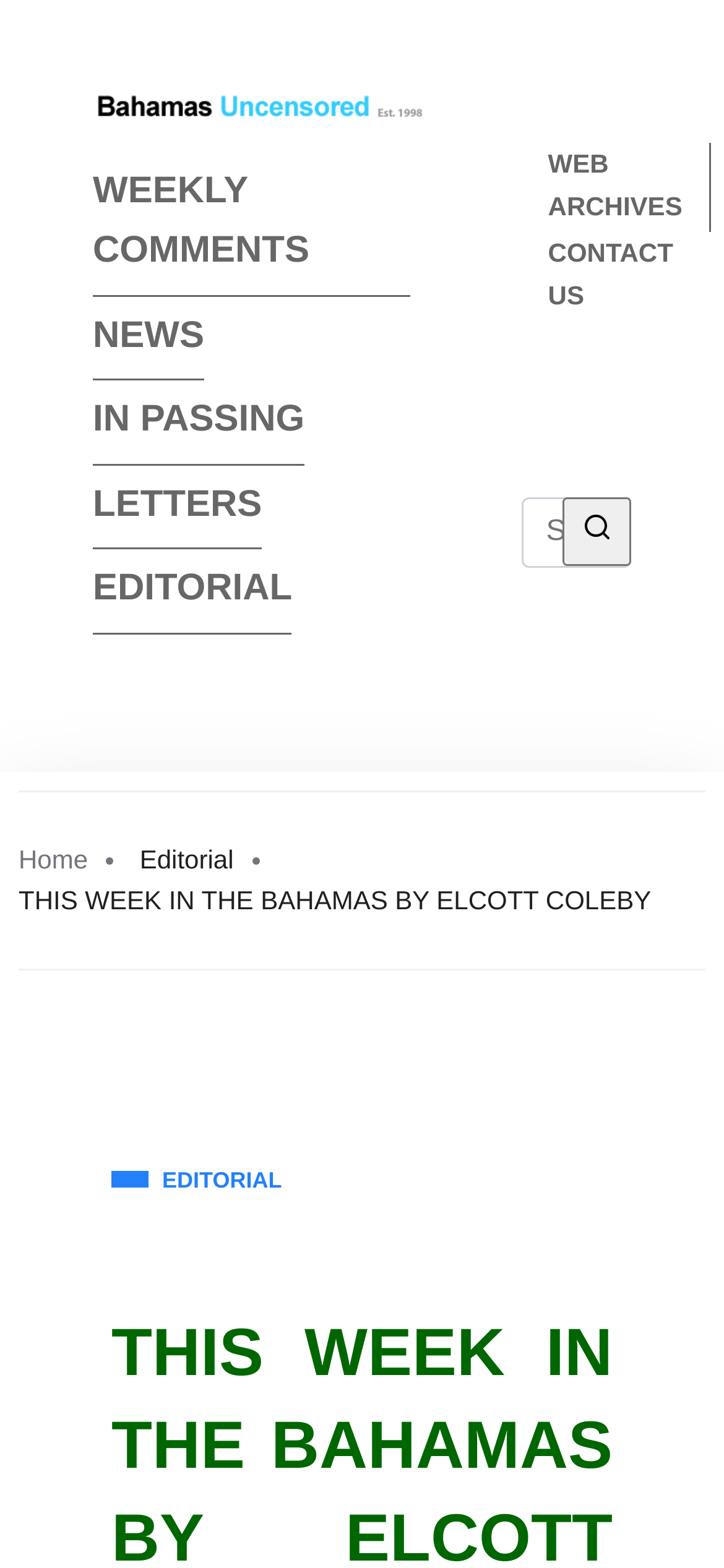Find the bounding box coordinates for the area you need to click to carry out the instruction: "Go to the 'EDITORIAL' page". The coordinates should be four float numbers between 0 and 1, indicated as [left, top, right, bottom].

[0.154, 0.742, 0.389, 0.765]